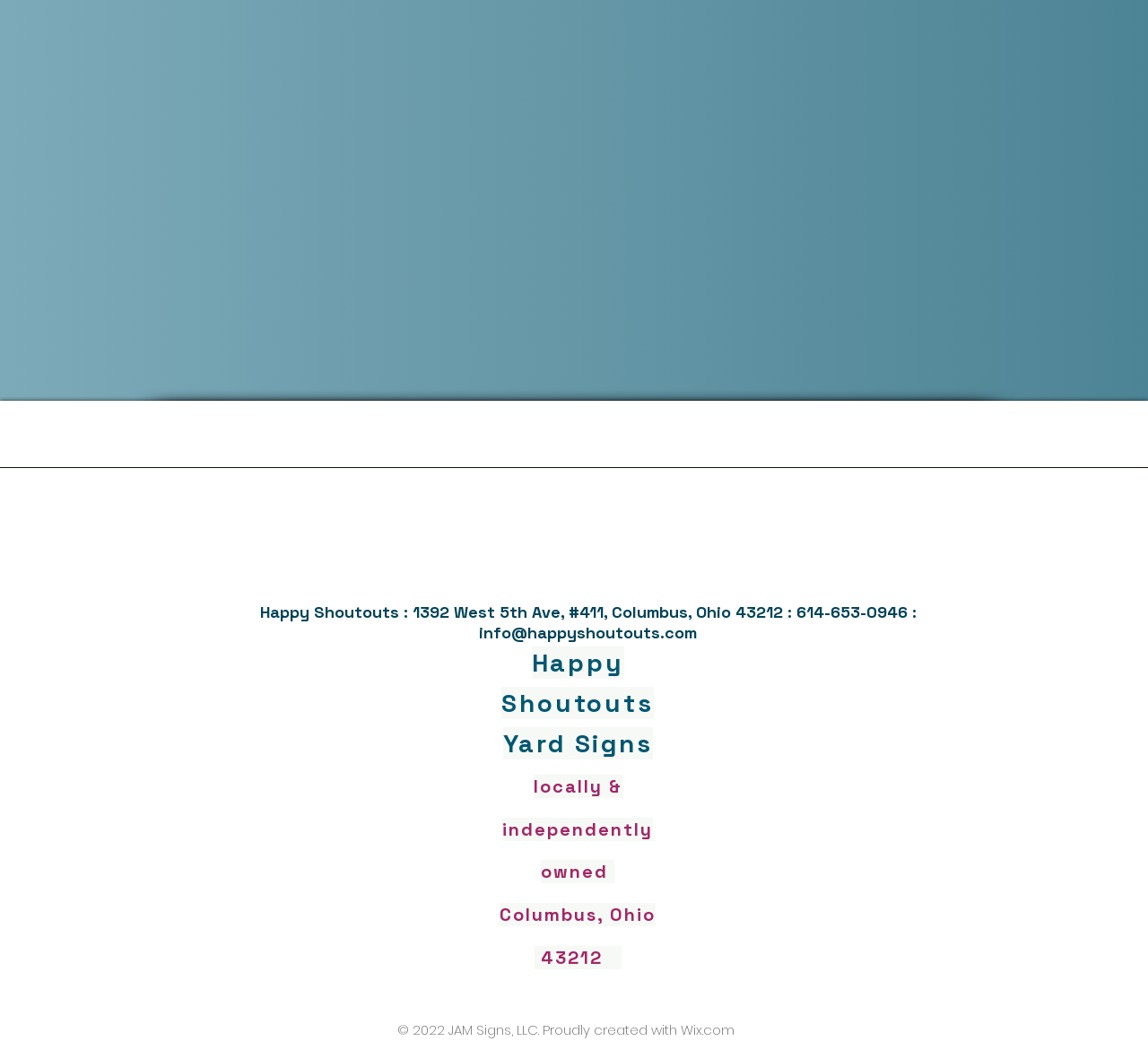Identify the bounding box for the UI element described as: "Wix.com". Ensure the coordinates are four float numbers between 0 and 1, formatted as [left, top, right, bottom].

[0.593, 0.98, 0.639, 0.998]